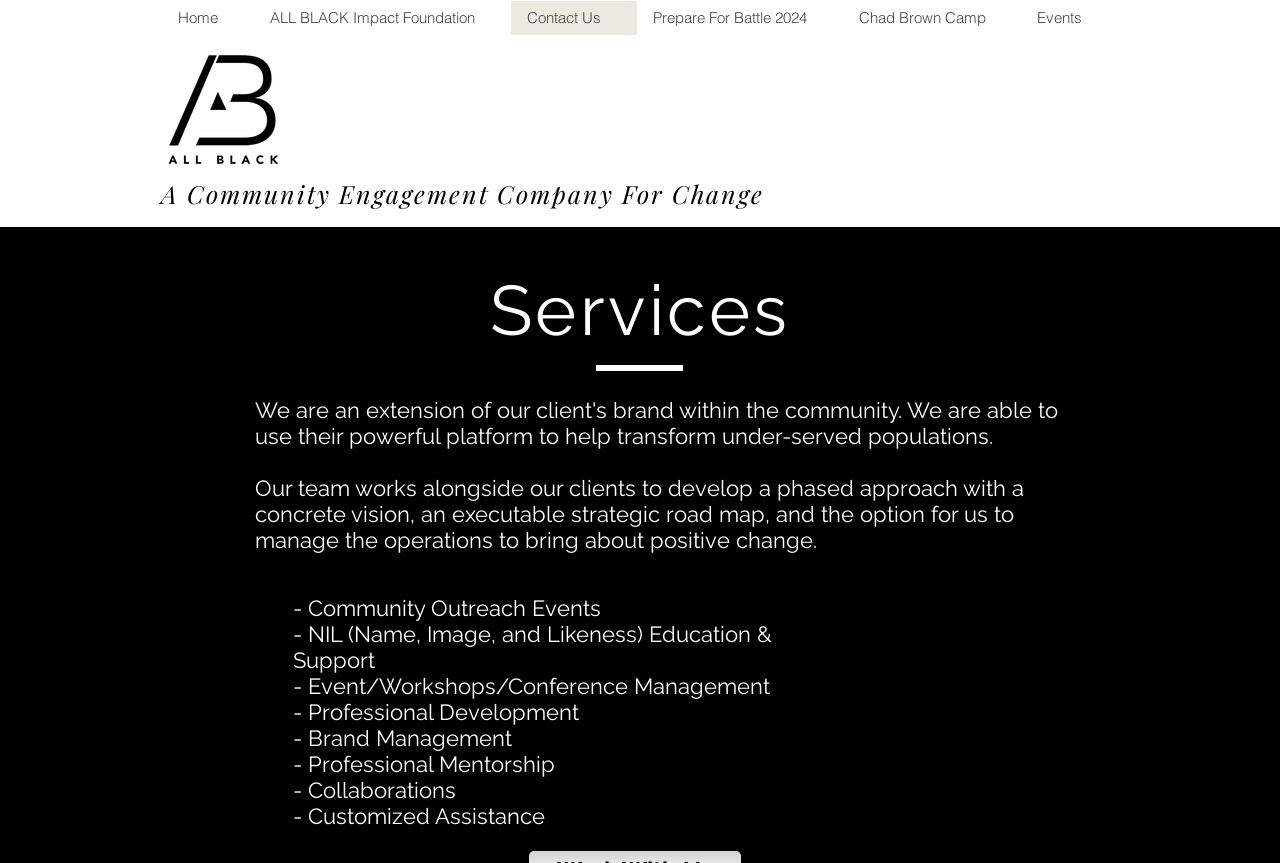Determine the bounding box for the UI element that matches this description: "Home".

[0.127, 0.001, 0.198, 0.041]